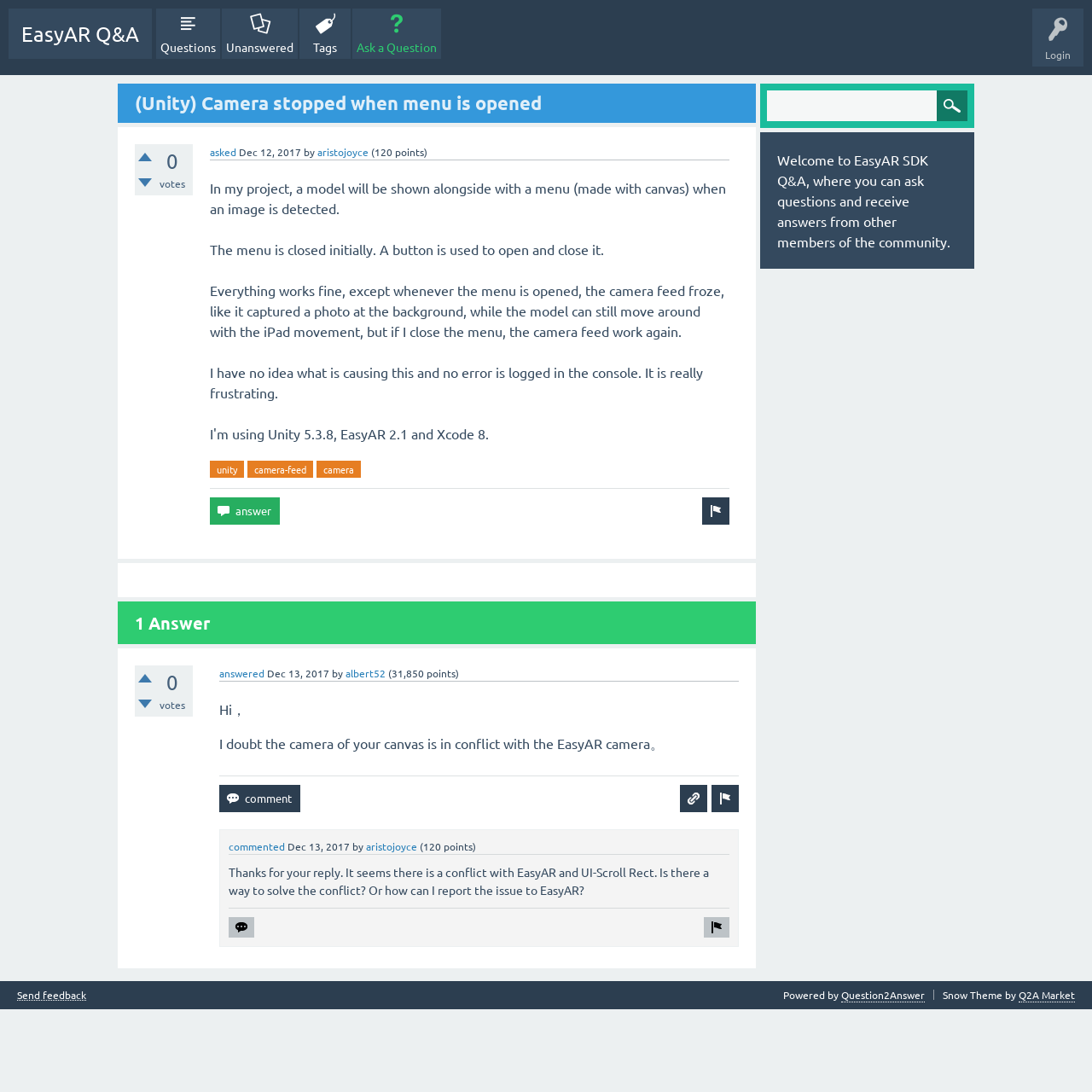Kindly determine the bounding box coordinates for the area that needs to be clicked to execute this instruction: "View the answer to the question".

[0.192, 0.456, 0.256, 0.481]